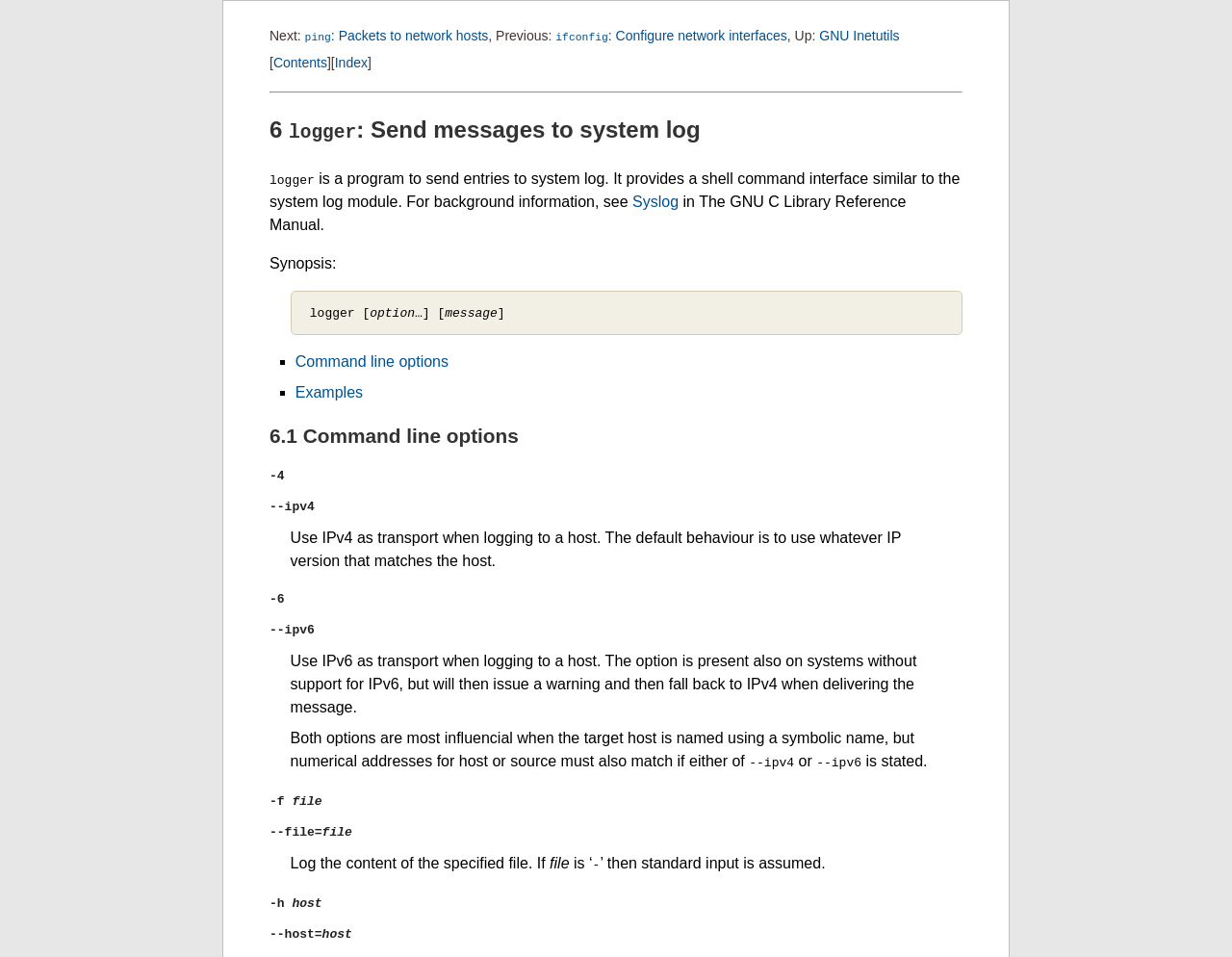Can you specify the bounding box coordinates of the area that needs to be clicked to fulfill the following instruction: "Learn more about Facebook Expanded Archive"?

None